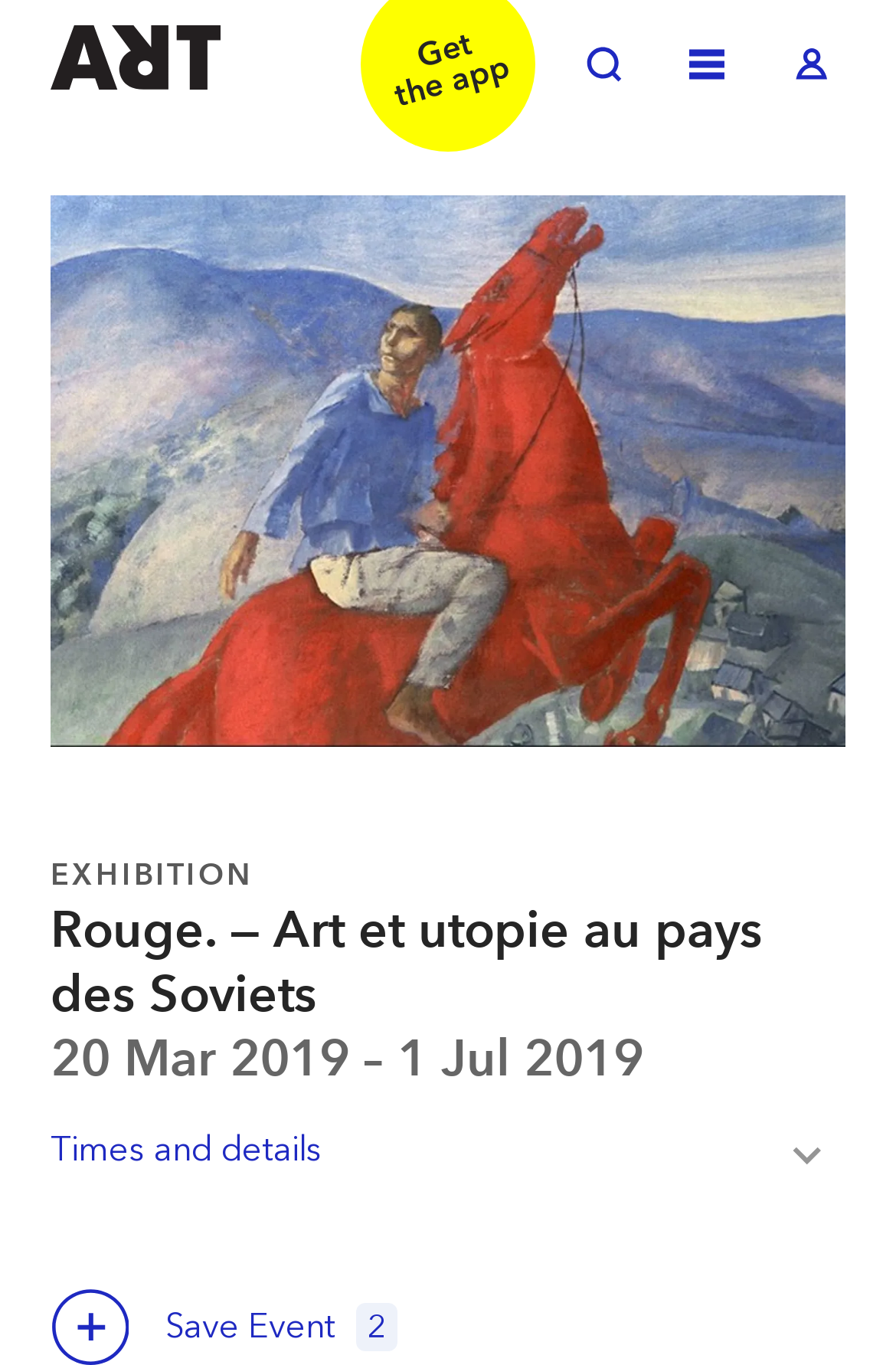Answer the question with a brief word or phrase:
What is the artist of the artwork 'Fantaisie (détail)'?

Kuzma Petrov-Vodkine